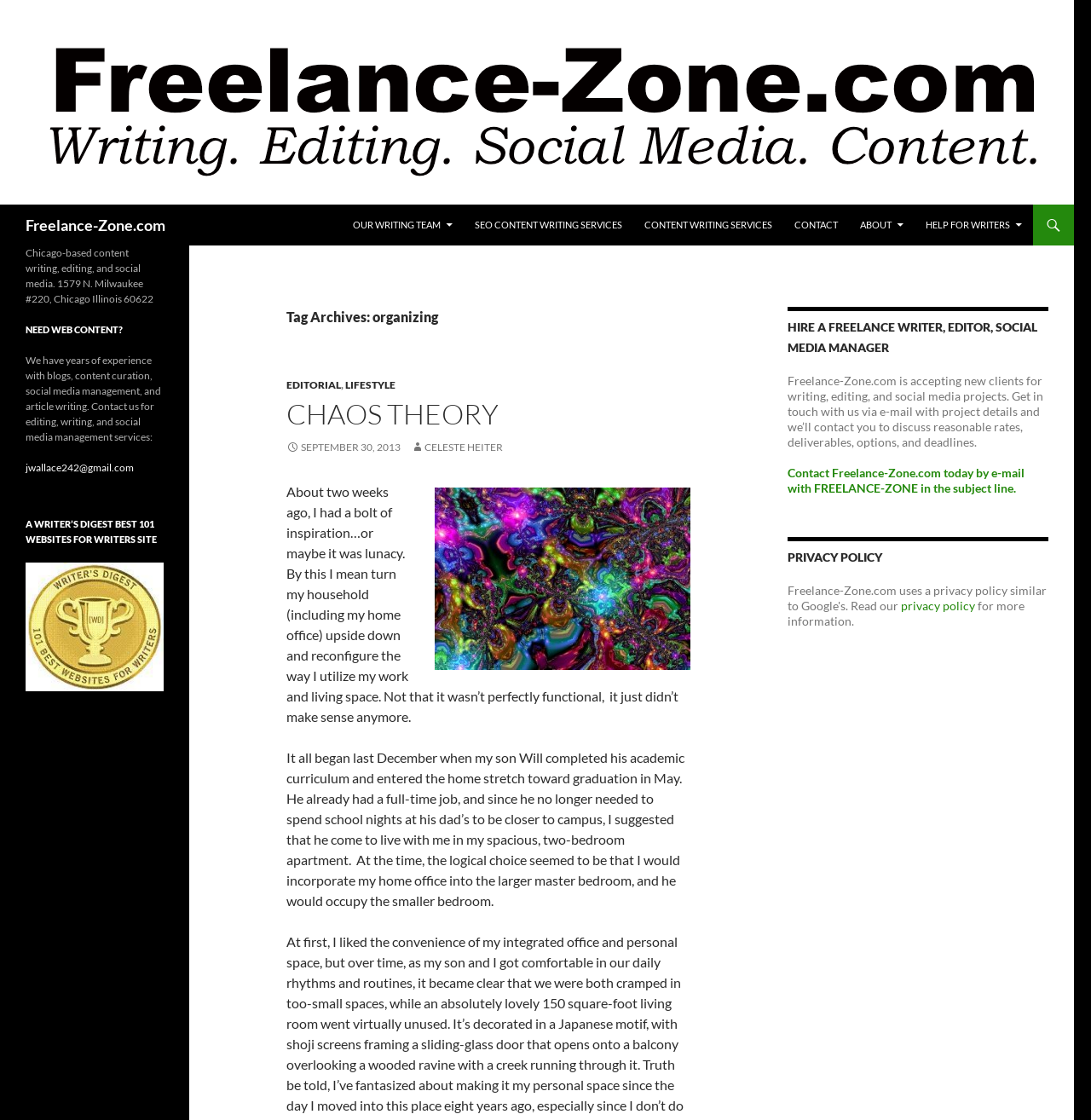Locate the bounding box coordinates of the clickable part needed for the task: "Click on the Markhor logo".

None